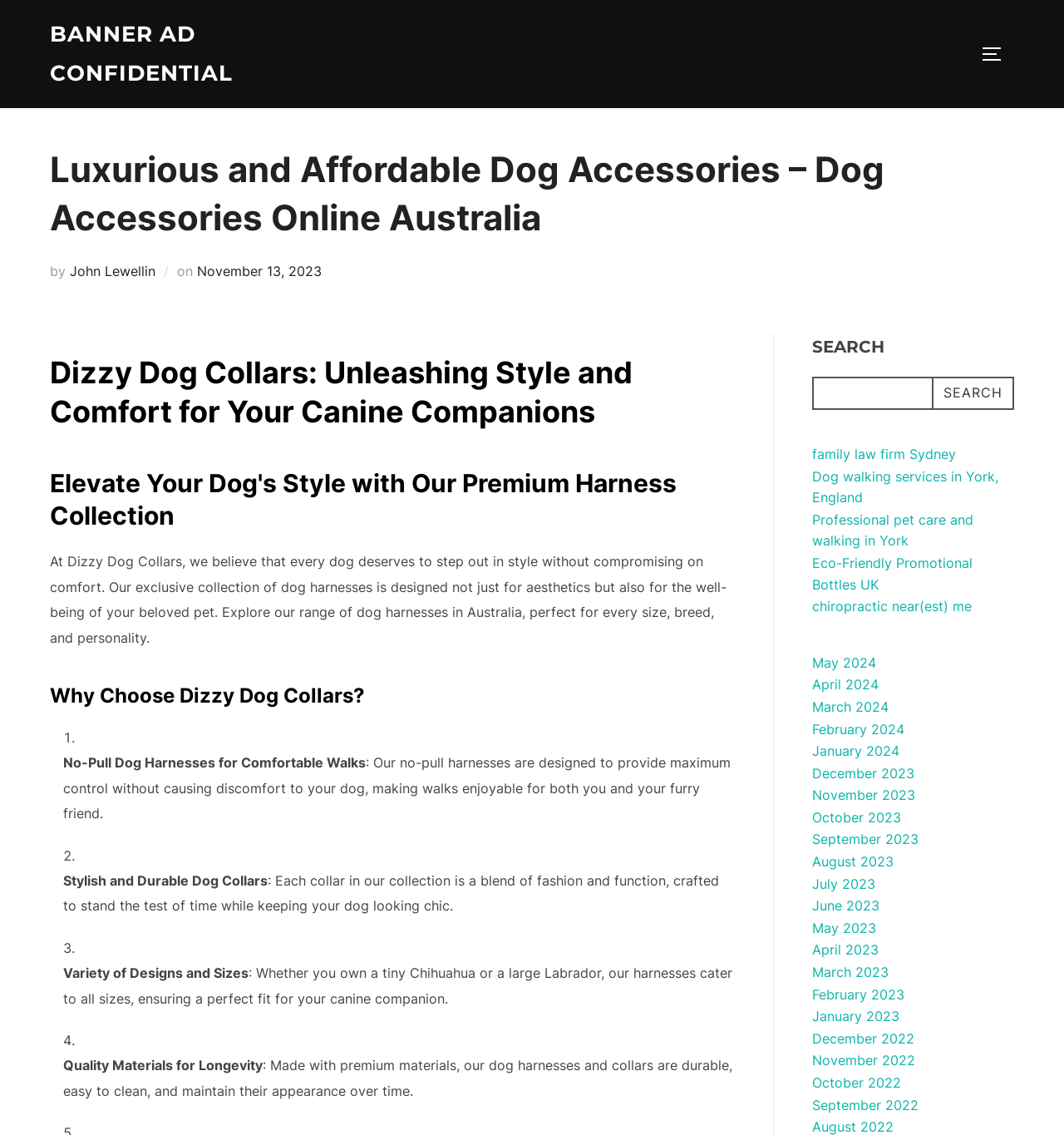Please determine the main heading text of this webpage.

Luxurious and Affordable Dog Accessories – Dog Accessories Online Australia